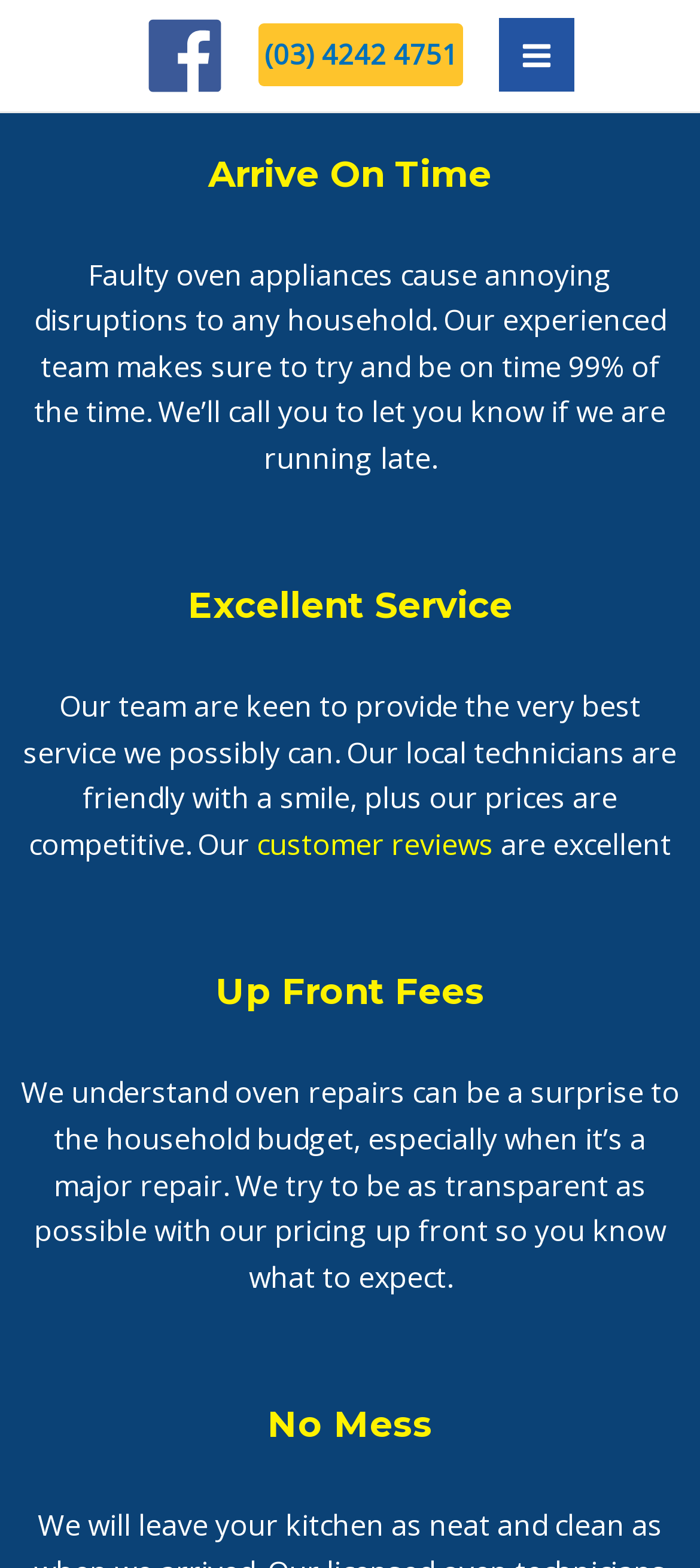Find the bounding box coordinates for the HTML element described in this sentence: "aria-label="facebook"". Provide the coordinates as four float numbers between 0 and 1, in the format [left, top, right, bottom].

[0.206, 0.009, 0.36, 0.062]